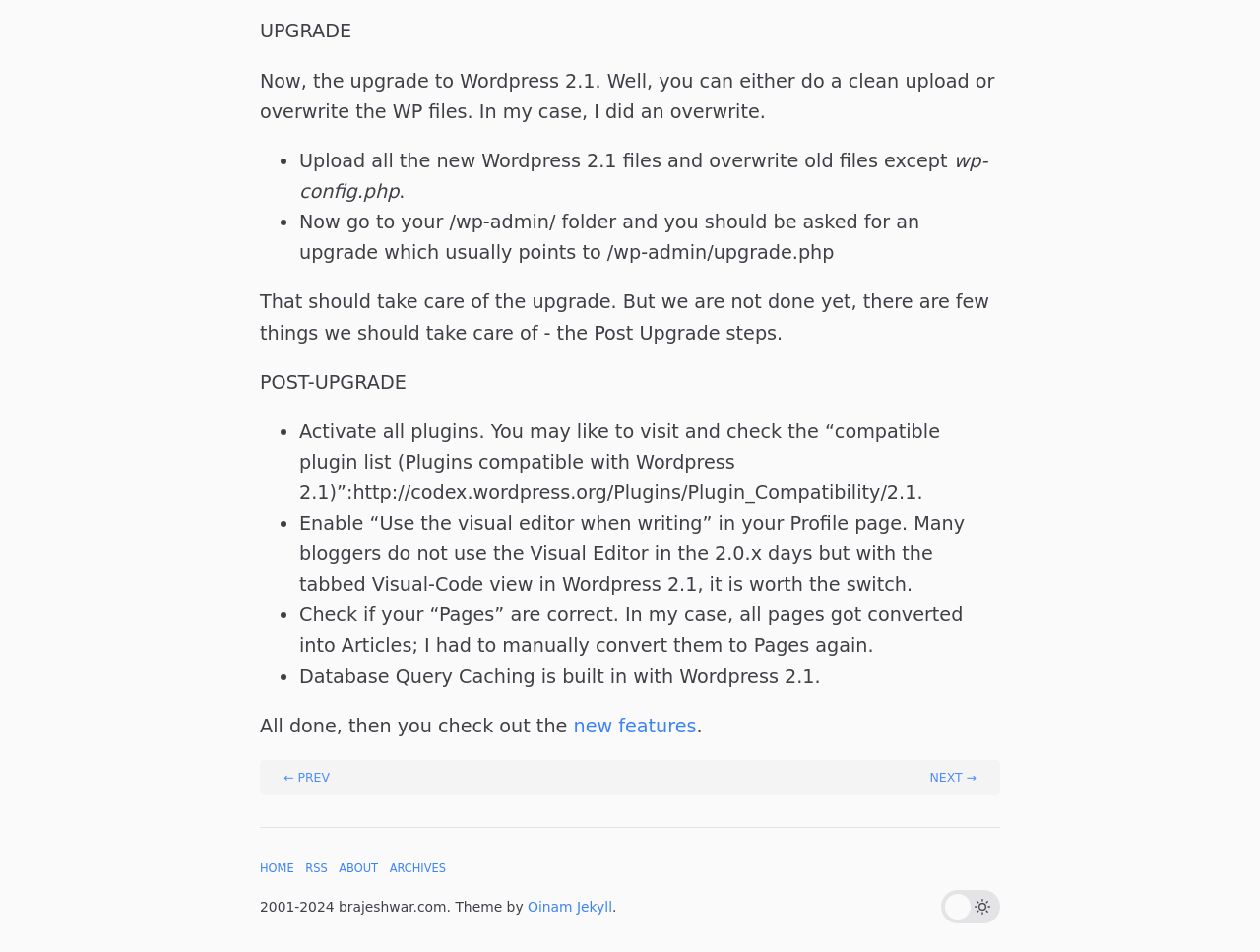What should be done with wp-config.php file?
Respond to the question with a single word or phrase according to the image.

Do not overwrite